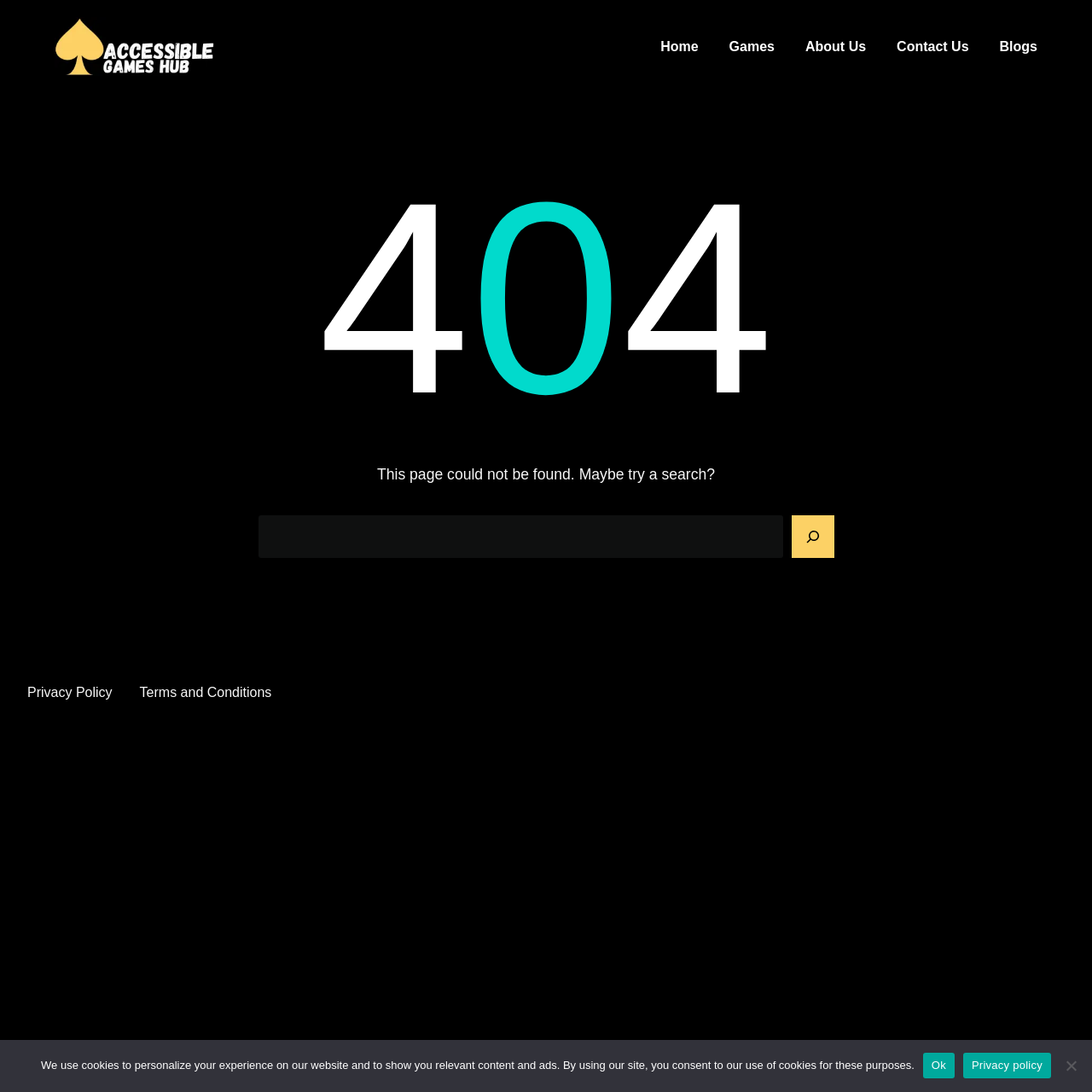Identify the bounding box coordinates of the area that should be clicked in order to complete the given instruction: "go to home page". The bounding box coordinates should be four float numbers between 0 and 1, i.e., [left, top, right, bottom].

[0.605, 0.022, 0.64, 0.063]